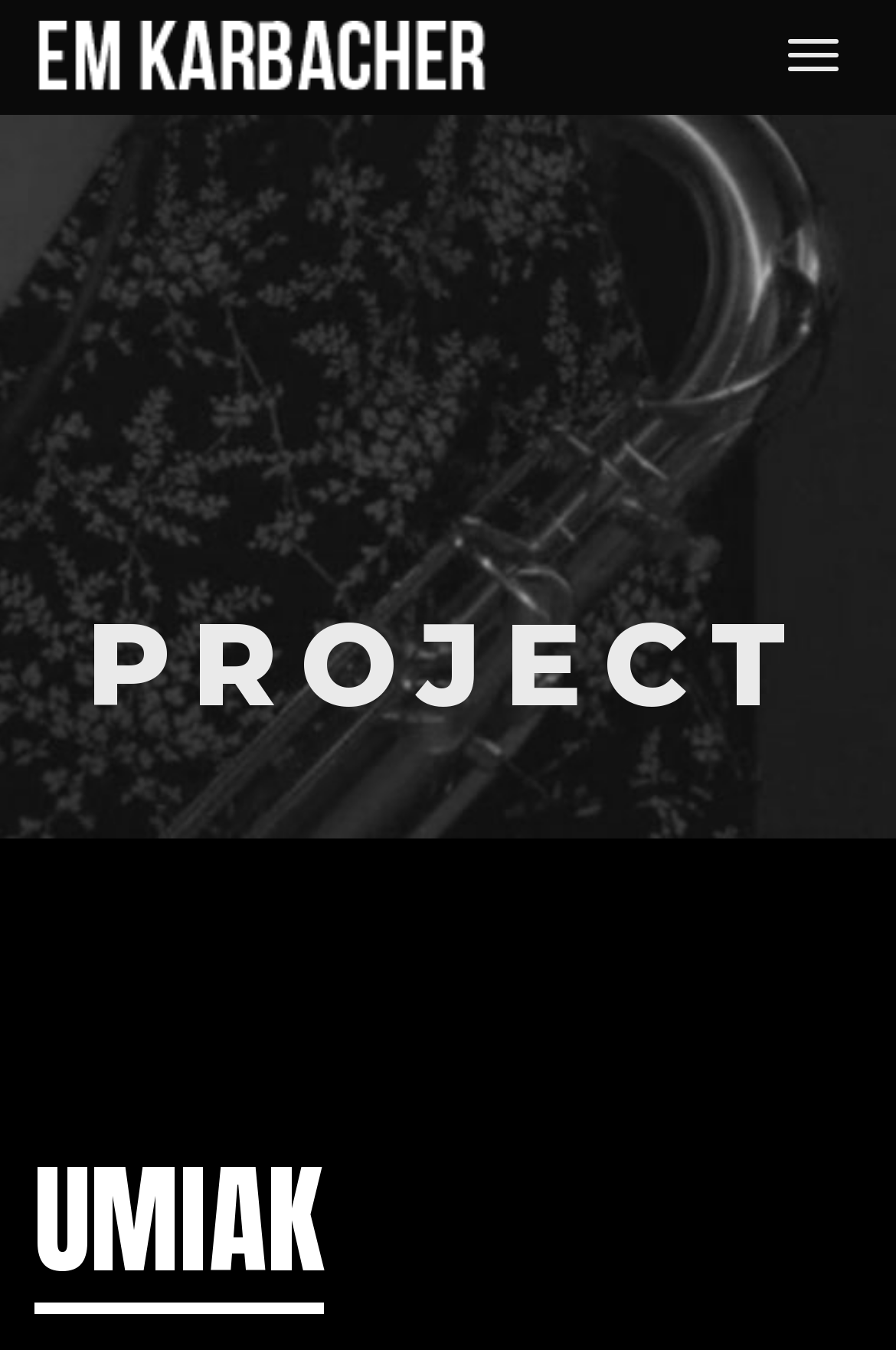Using the format (top-left x, top-left y, bottom-right x, bottom-right y), and given the element description, identify the bounding box coordinates within the screenshot: parent_node: Display navigation

[0.0, 0.0, 0.585, 0.08]